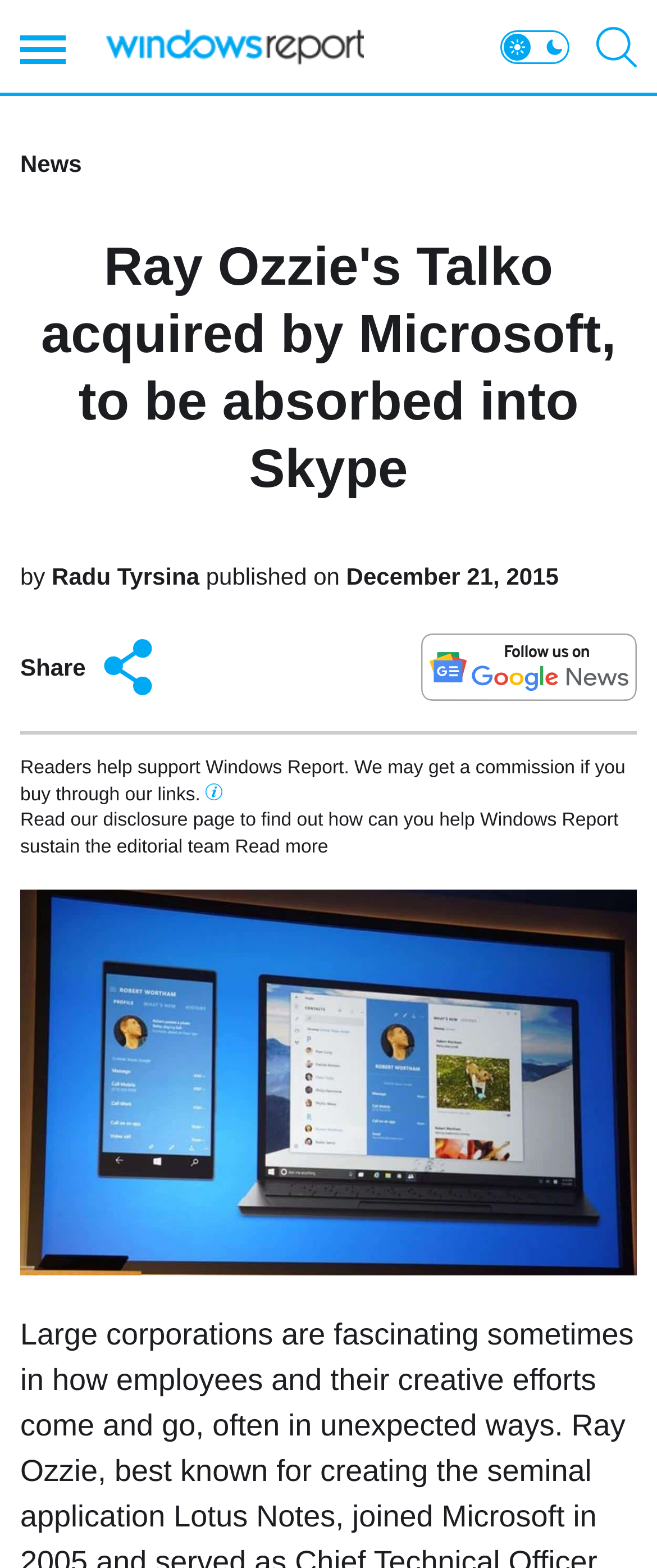Offer a meticulous caption that includes all visible features of the webpage.

This webpage appears to be a news article about Ray Ozzie's Talko being acquired by Microsoft and absorbed into Skype. At the top left, there is a link to "Windows Report" accompanied by an image with the same name. On the right side of the top section, there are three small images, followed by a search icon button.

Below the top section, there is a header area with a heading that repeats the title of the article. To the right of the heading, there are links to "News" and the author's name, "Radu Tyrsina". The publication date, "December 21, 2015", is also displayed in this area.

In the middle section, there is a share button with a "Share icon" image, accompanied by the text "Share this article". On the right side of this section, there is a link to "Google news icon" with an image of the same name.

A horizontal separator line divides the middle section from the bottom section. In the bottom section, there is a static text block explaining how readers can support Windows Report, followed by an image of a "Tooltip Icon". Below this, there is a text block with a link to "Affiliate Disclosure" and a "Read more" option.

The main content of the article is displayed in a large figure area that takes up most of the bottom section of the webpage.